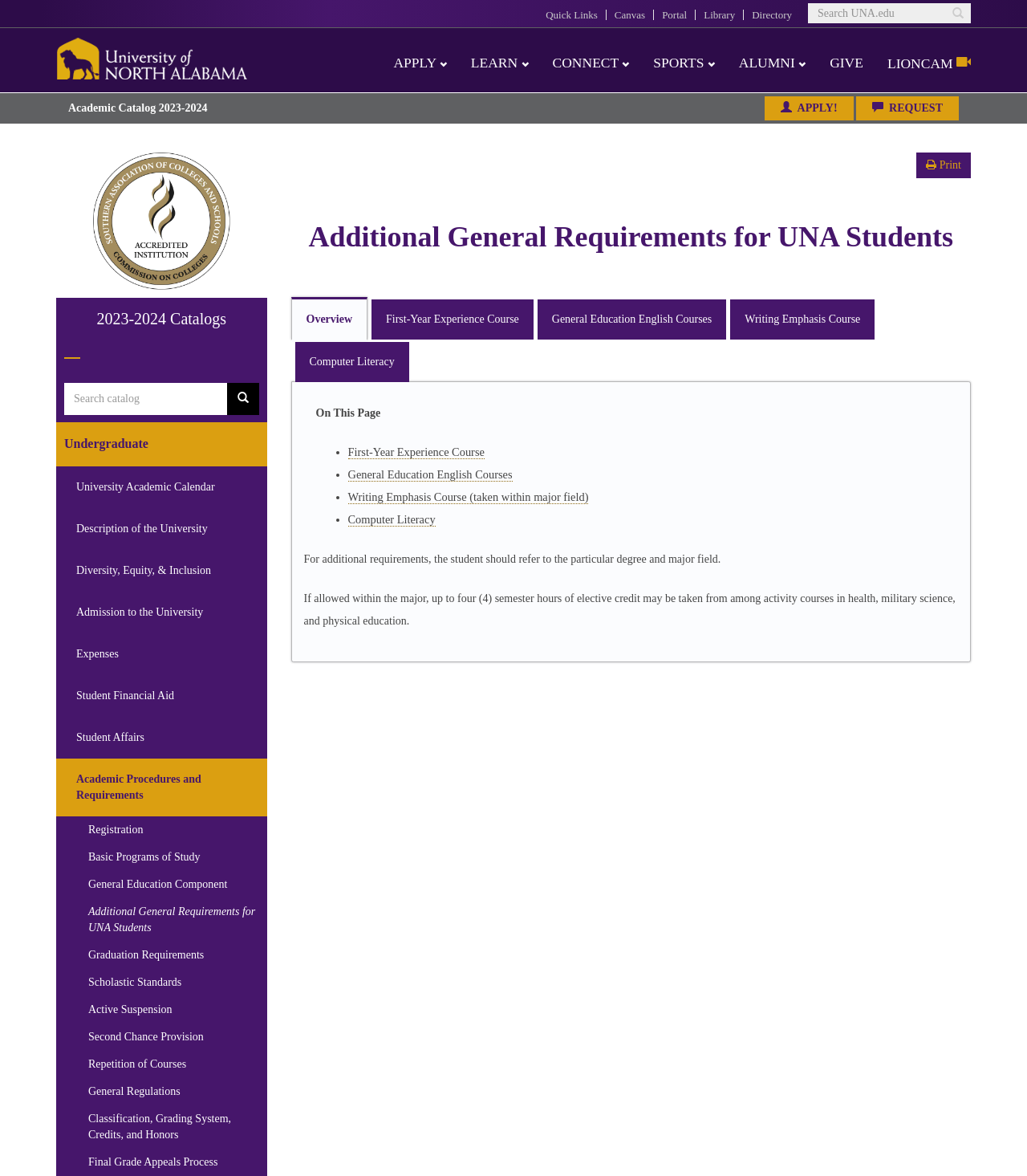Please locate and retrieve the main header text of the webpage.

University of North Alabama